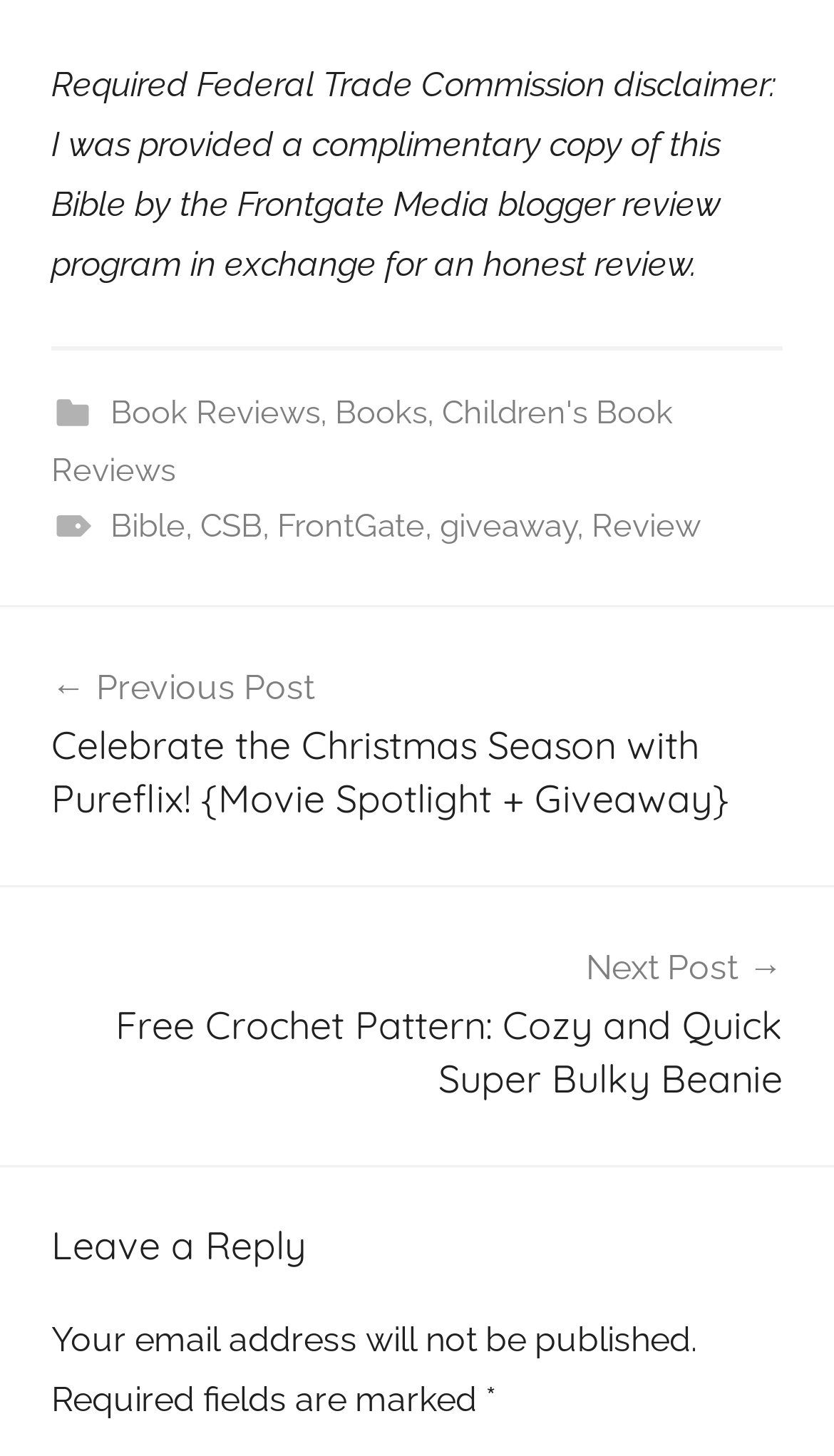Please identify the coordinates of the bounding box for the clickable region that will accomplish this instruction: "Leave a reply".

[0.062, 0.837, 0.938, 0.874]